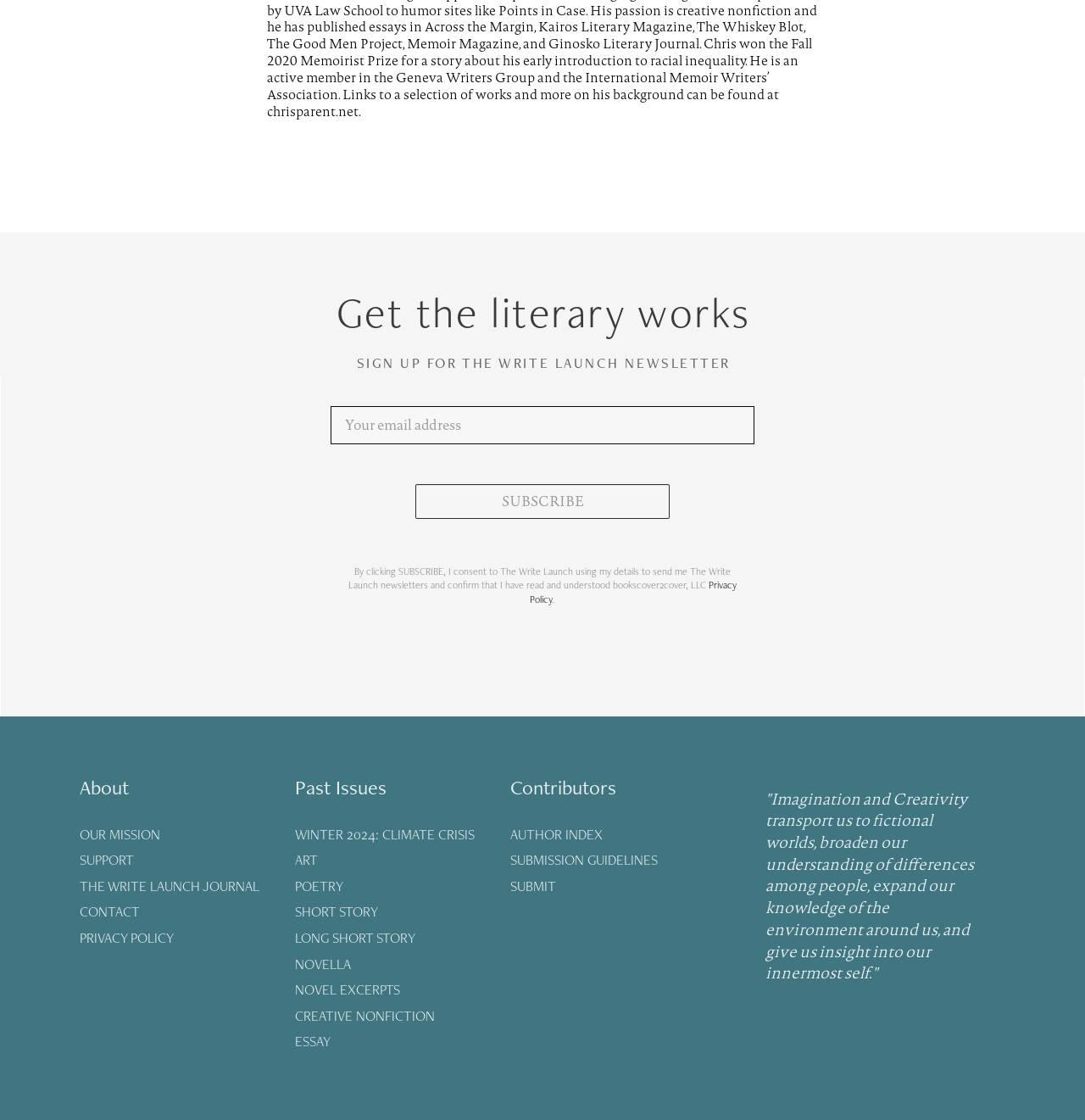Identify the bounding box coordinates for the region to click in order to carry out this instruction: "Learn about the mission". Provide the coordinates using four float numbers between 0 and 1, formatted as [left, top, right, bottom].

[0.073, 0.73, 0.265, 0.753]